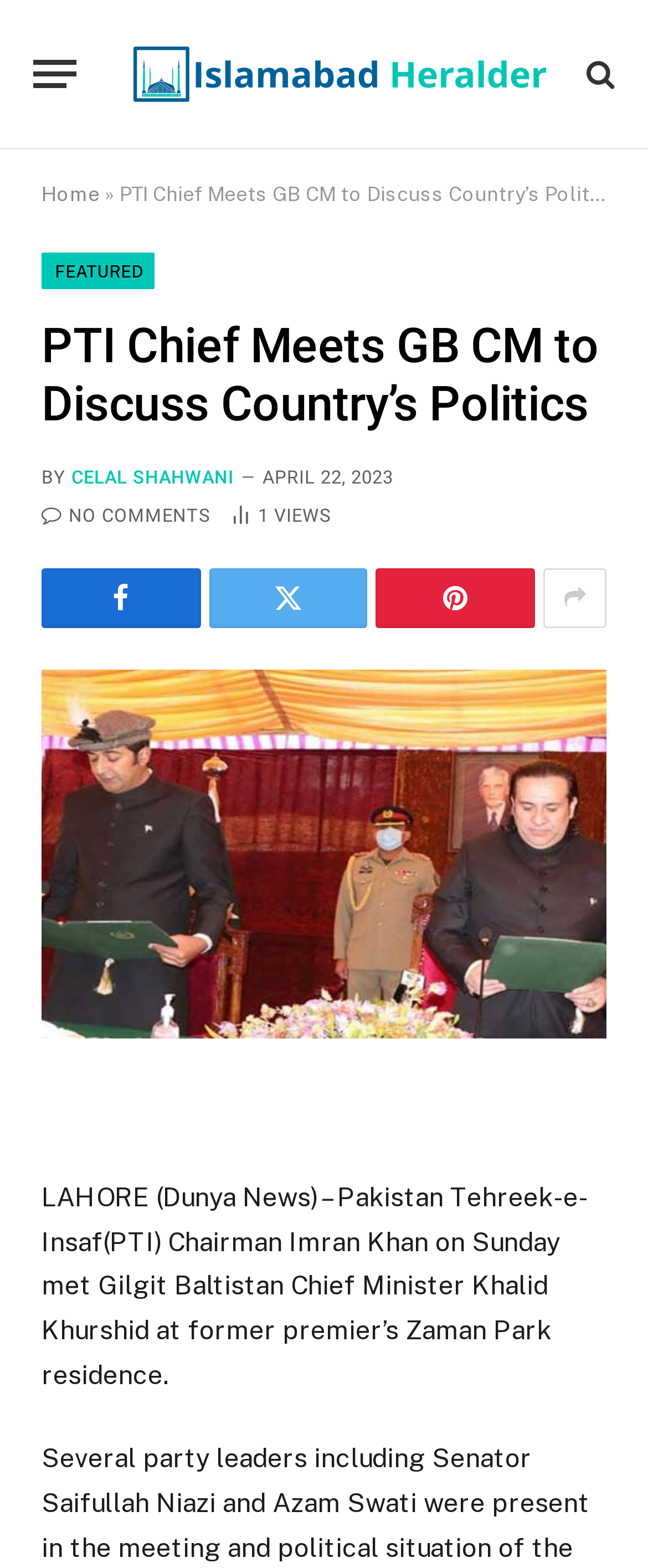Who is the author of the article? From the image, respond with a single word or brief phrase.

CELAL SHAHWANI